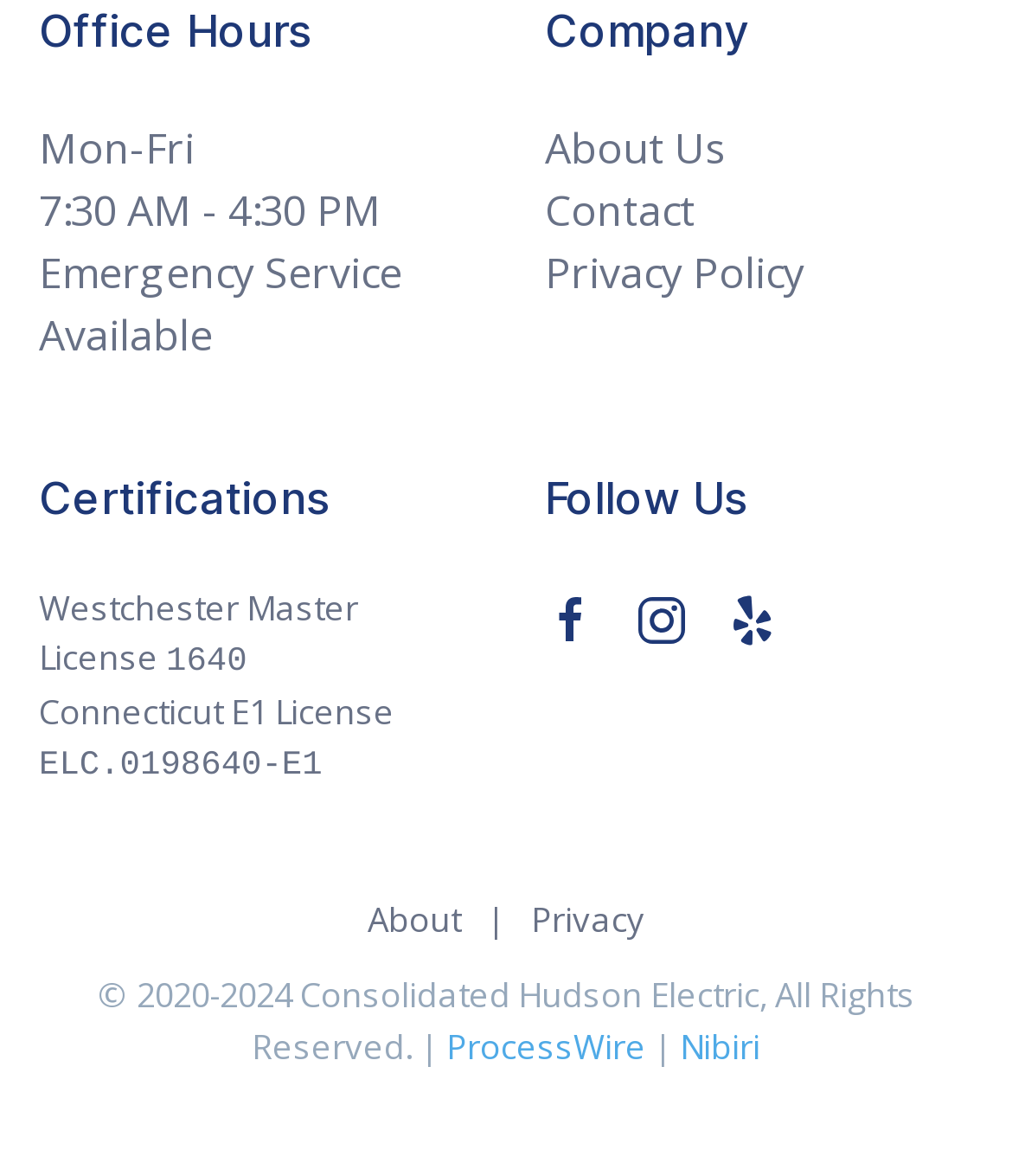Using the provided description: "About Us", find the bounding box coordinates of the corresponding UI element. The output should be four float numbers between 0 and 1, in the format [left, top, right, bottom].

[0.538, 0.102, 0.718, 0.15]